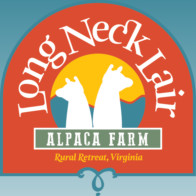Offer a detailed explanation of what is depicted in the image.

The image features the logo of "Long Neck Lair," an alpaca farm located in Rural Retreat, Virginia. The design showcases two stylized alpacas positioned against a vibrant sunset backdrop, symbolizing the farm's focus on these gentle animals. The logo is circular, with the words "Long Neck Lair" prominently displayed at the top in a playful, red font. Below, "ALPACA FARM" is highlighted in a sturdy green banner, emphasizing the farm’s commitment to alpaca care and products. The bottom portion of the logo includes the location, "Rural Retreat, Virginia," providing a geographical context for visitors and guests interested in exploring the farm and its offerings.